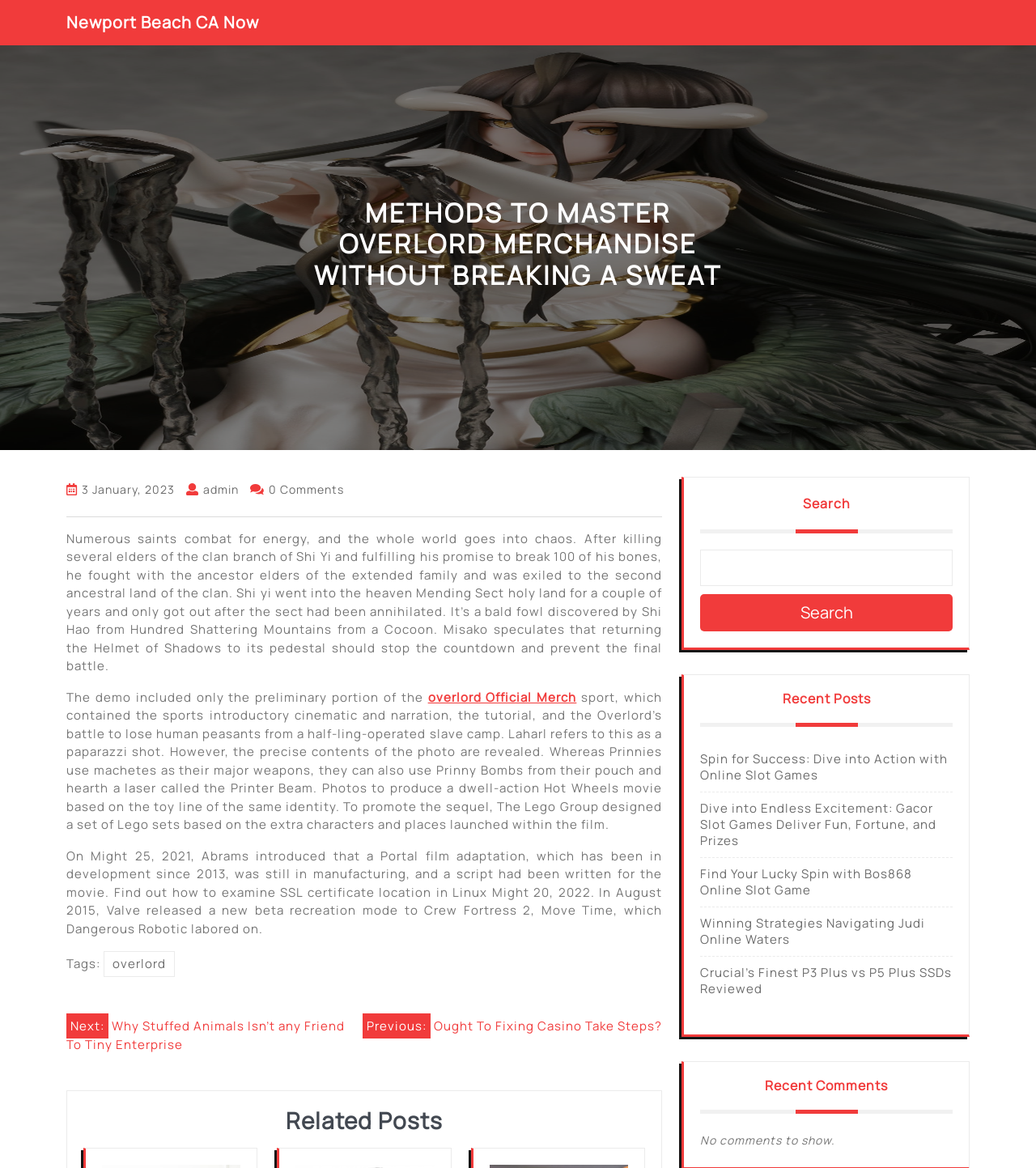Determine the bounding box coordinates for the element that should be clicked to follow this instruction: "Search for classical music". The coordinates should be given as four float numbers between 0 and 1, in the format [left, top, right, bottom].

None